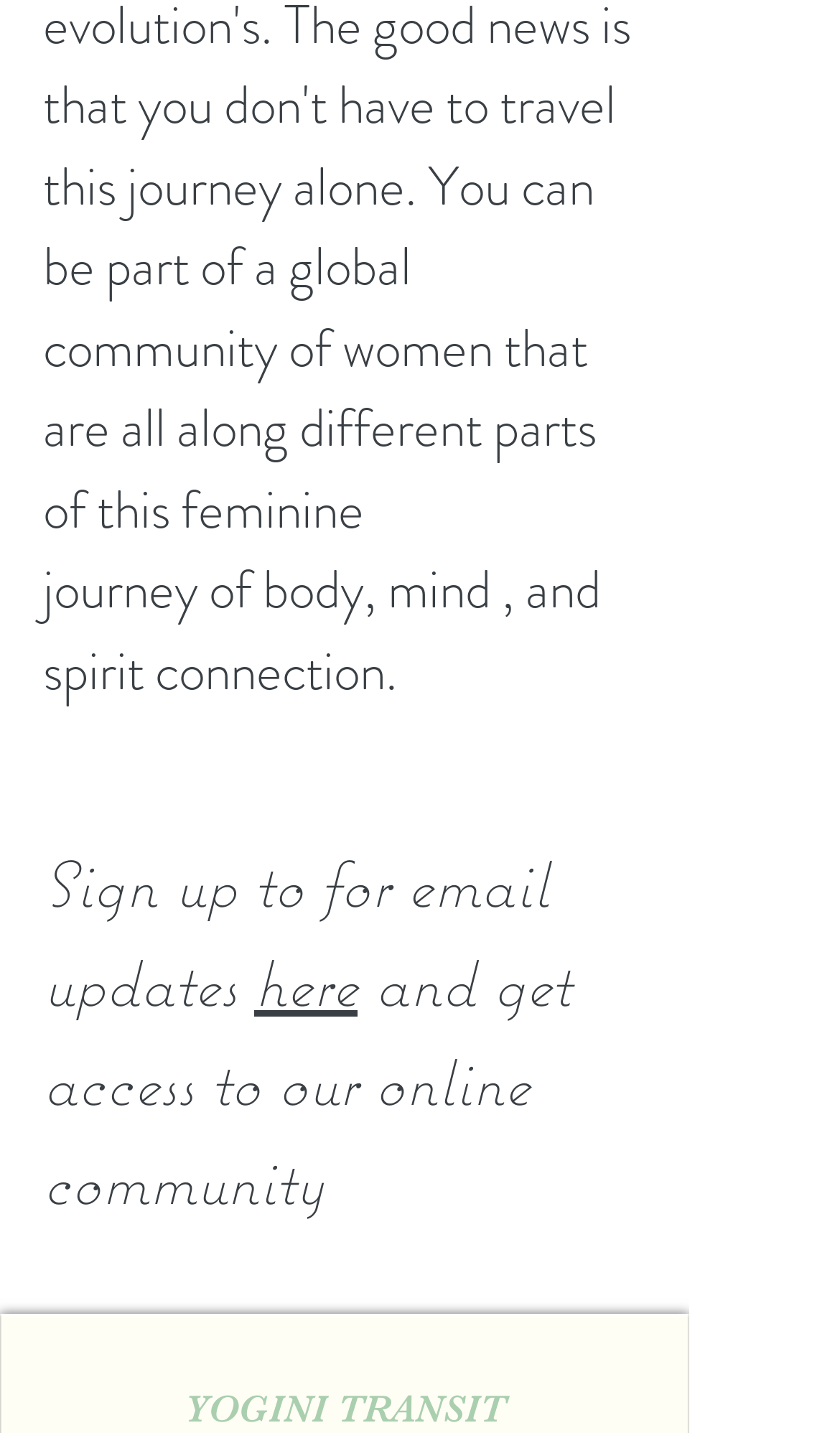Predict the bounding box of the UI element that fits this description: "here".

[0.303, 0.658, 0.426, 0.714]